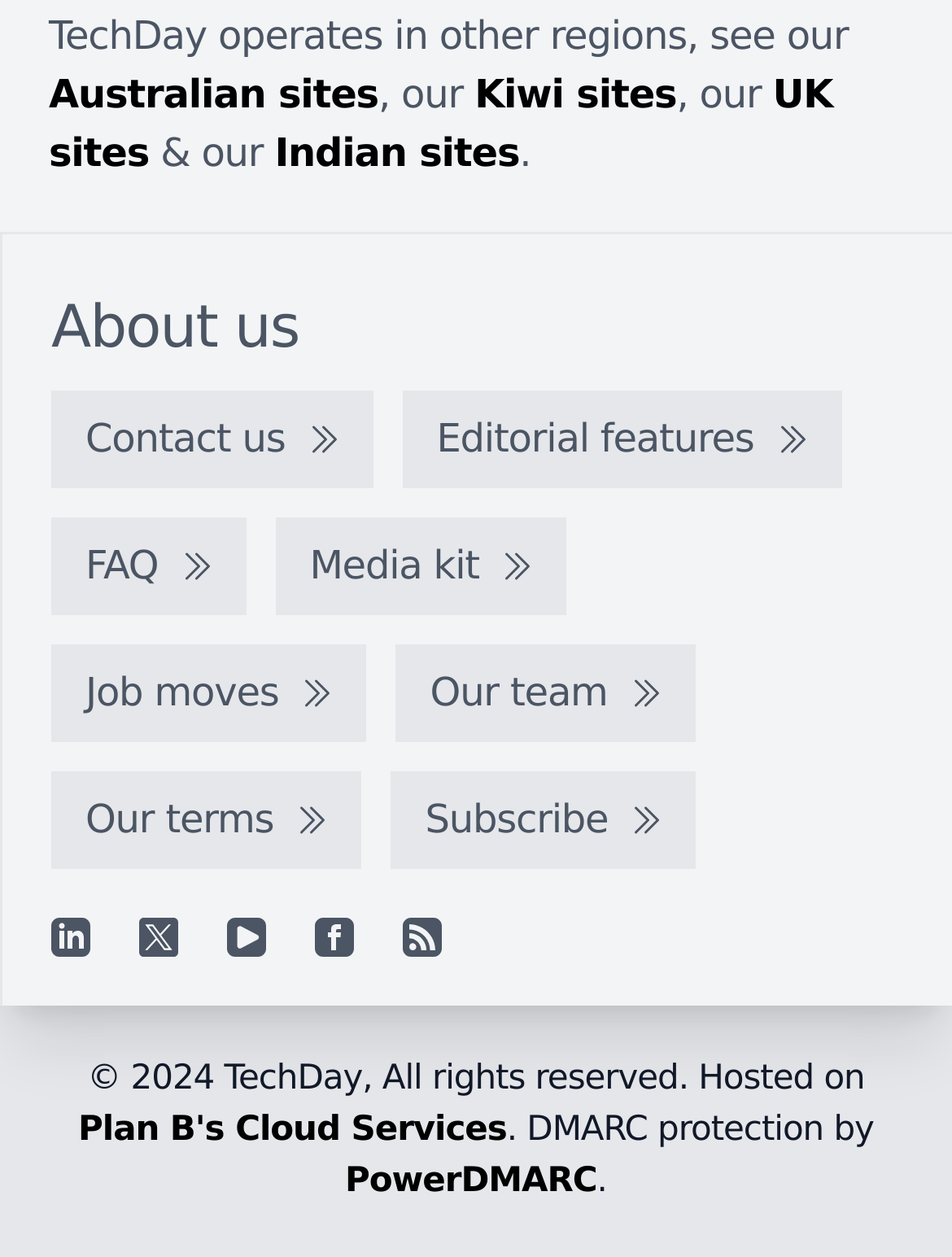Answer the question using only one word or a concise phrase: What is the name of the company that hosts TechDay?

Plan B's Cloud Services